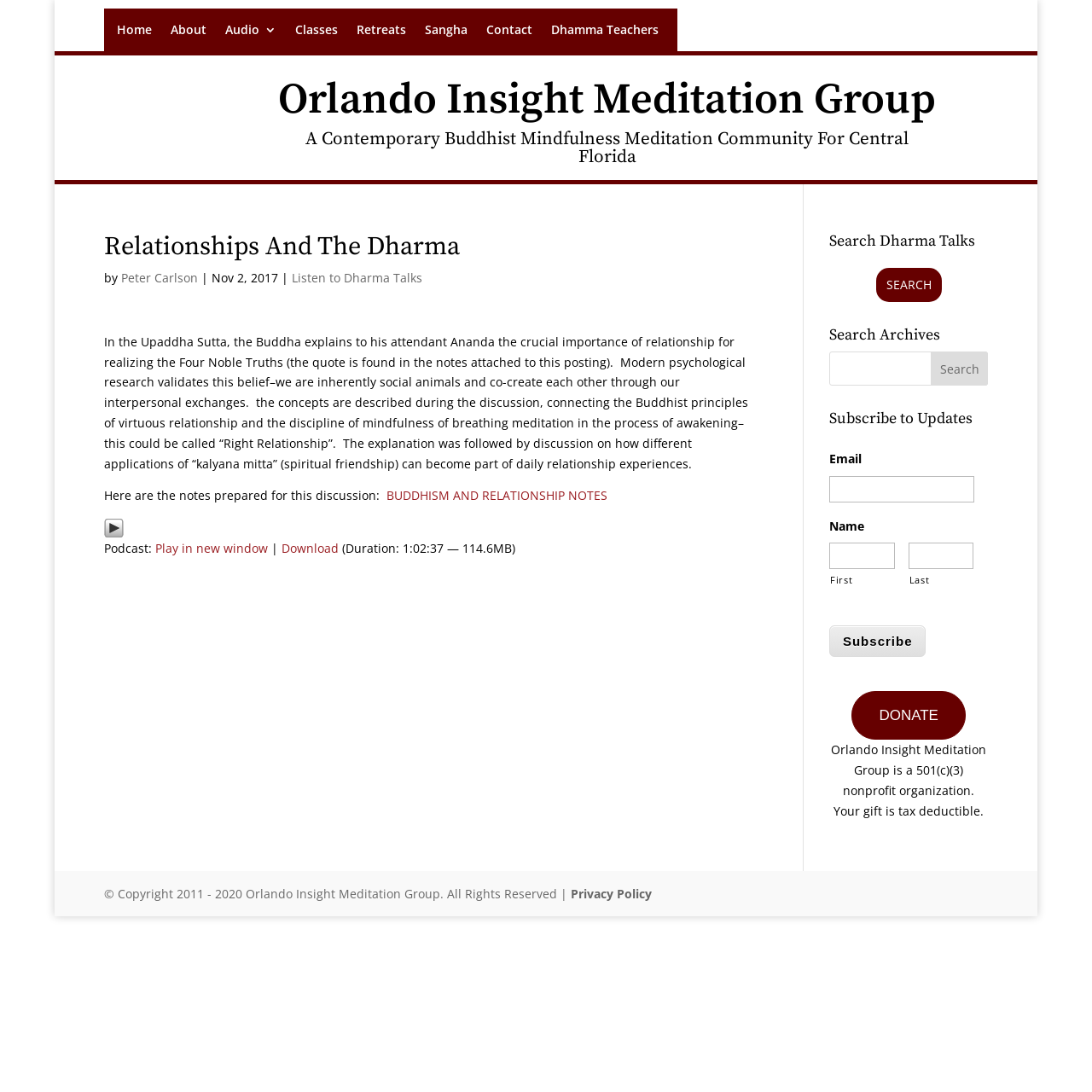What type of organization is Orlando Insight Meditation Group?
Kindly offer a detailed explanation using the data available in the image.

I found the answer by looking at the text 'Orlando Insight Meditation Group is a 501(c)(3) nonprofit organization.' which is located below the link 'DONATE', indicating that Orlando Insight Meditation Group is a 501(c)(3) nonprofit organization.